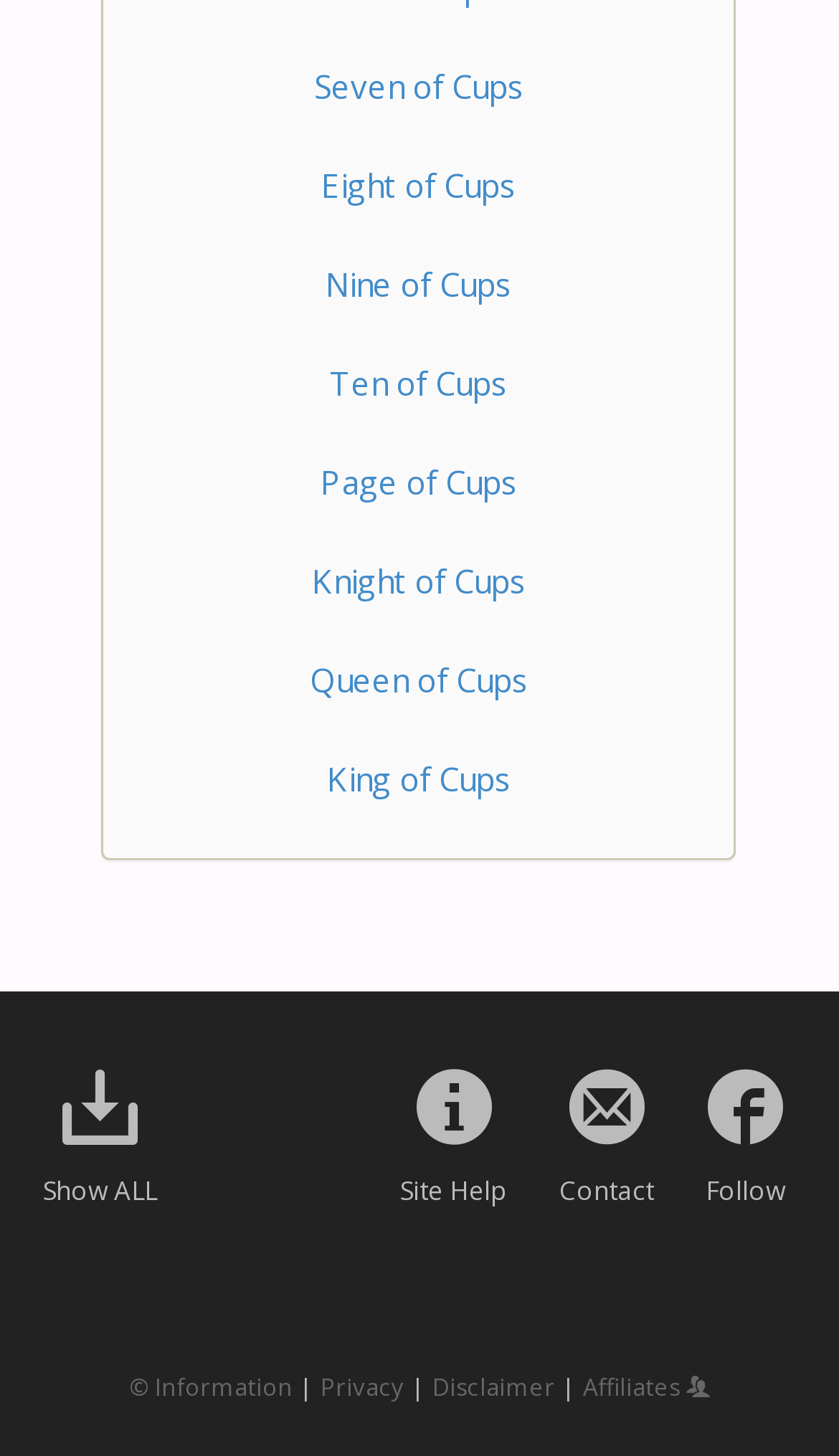Please find the bounding box for the UI element described by: "Knight of Cups".

[0.163, 0.367, 0.837, 0.432]